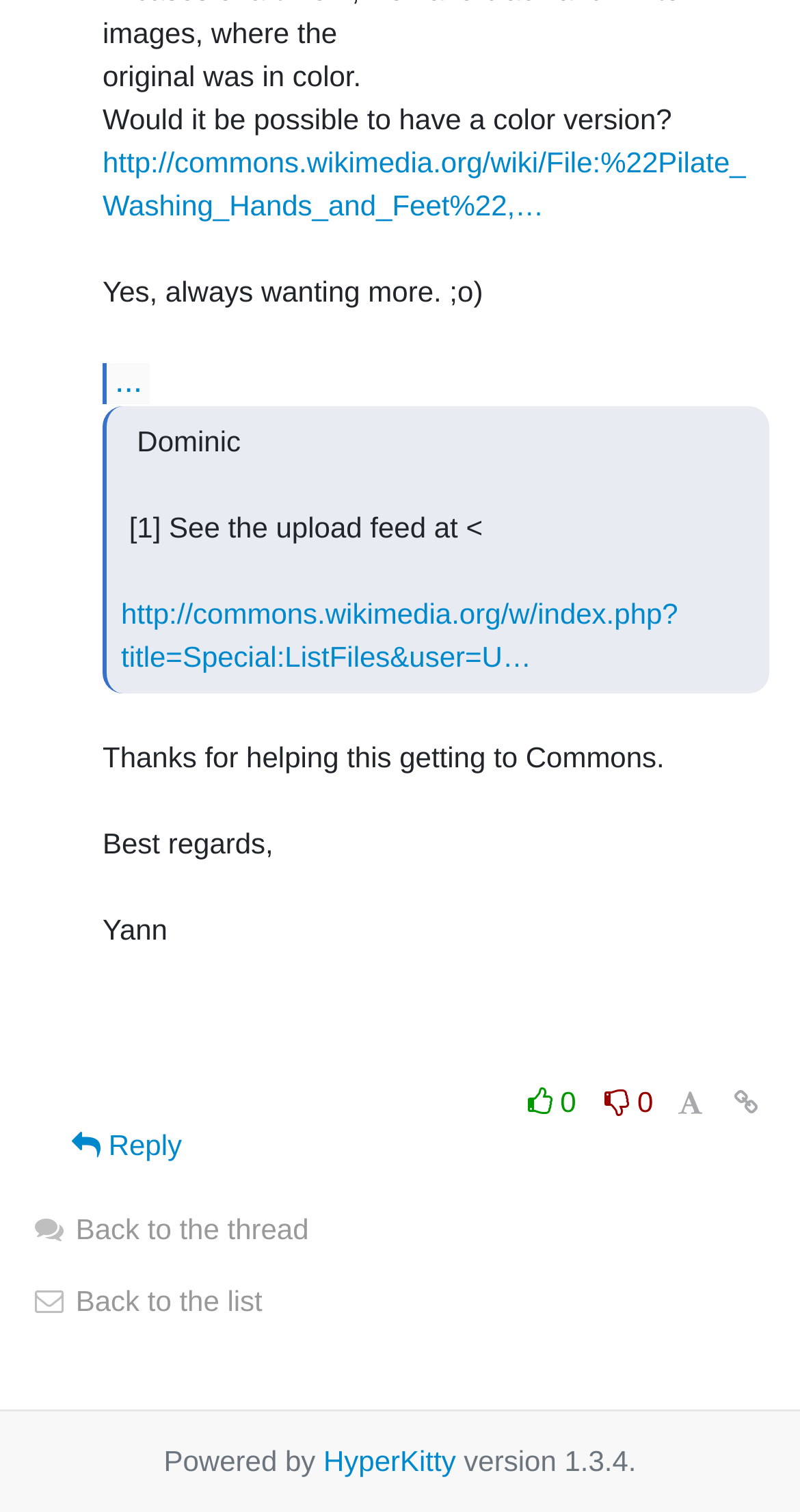Identify the bounding box coordinates necessary to click and complete the given instruction: "View upload feed".

[0.151, 0.395, 0.848, 0.445]